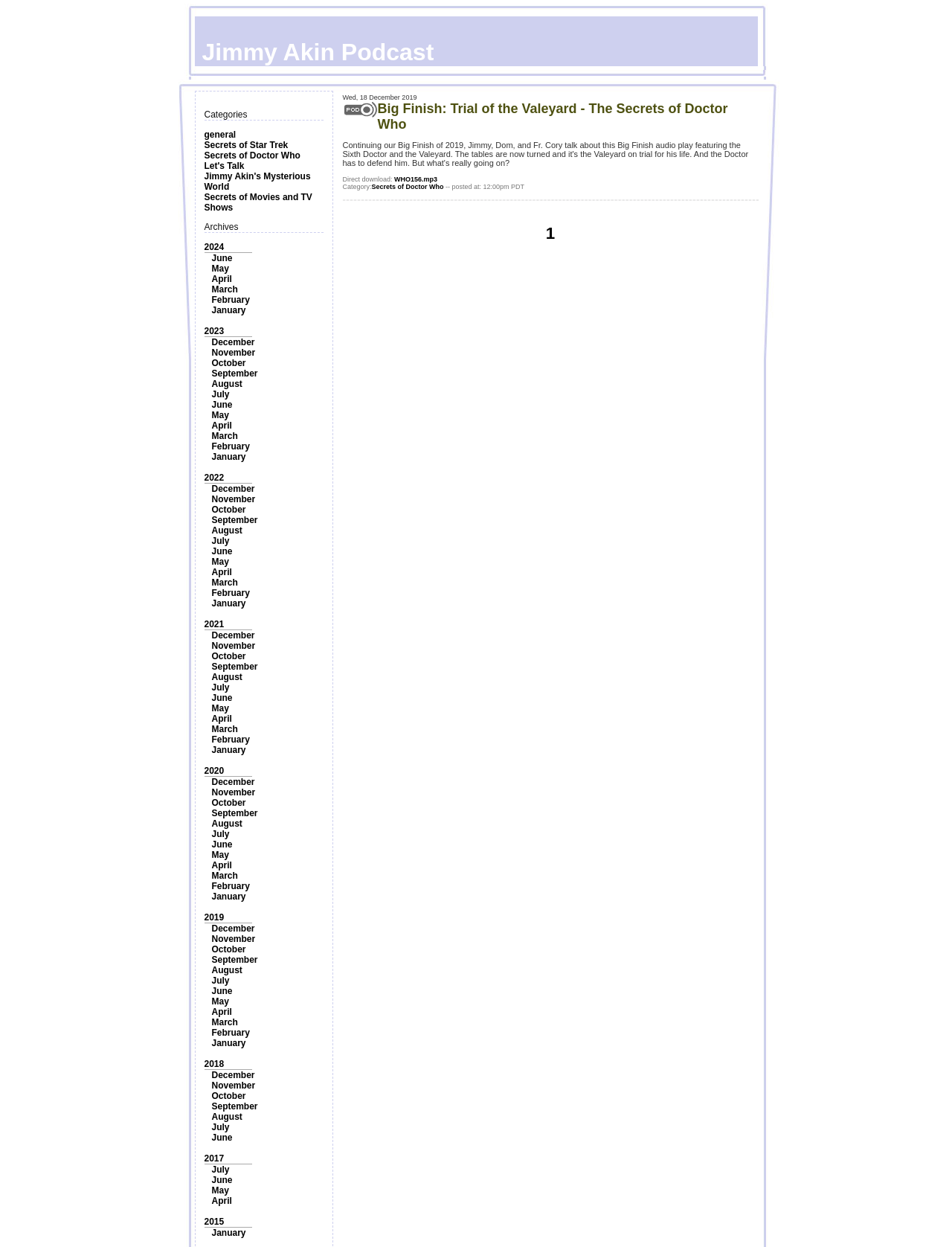Find the bounding box coordinates for the HTML element described in this sentence: "Jimmy Akin's Mysterious World". Provide the coordinates as four float numbers between 0 and 1, in the format [left, top, right, bottom].

[0.214, 0.137, 0.326, 0.154]